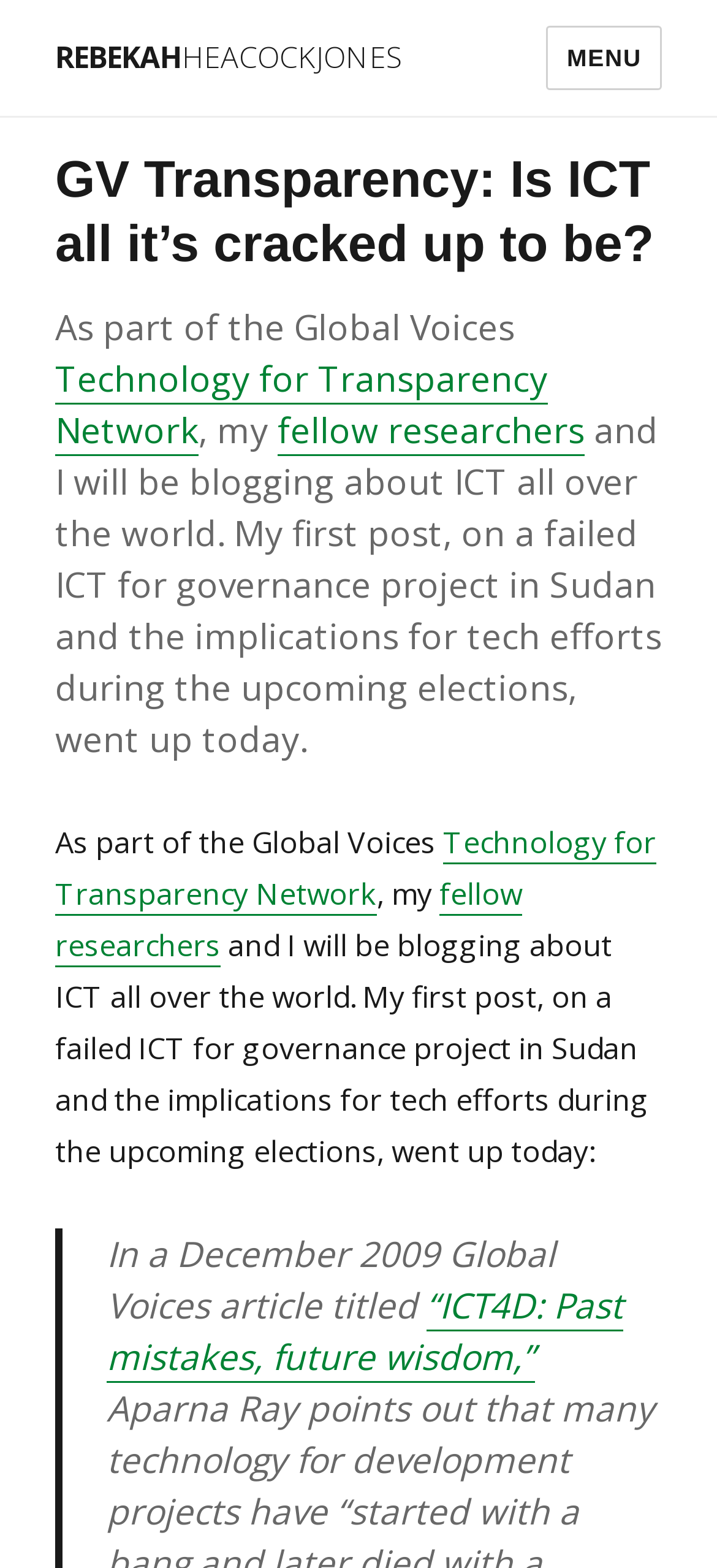Generate a thorough description of the webpage.

The webpage is a blog post titled "GV Transparency: Is ICT all it’s cracked up to be?" by Rebekah Heacock Jones. At the top left, there is a link to the author's profile, "REBEKAHHEACOCKJONES". On the top right, there is a button labeled "MENU" that controls the site navigation and social navigation.

Below the menu button, there is a header section that spans the entire width of the page. The header contains the title of the blog post, "GV Transparency: Is ICT all it’s cracked up to be?", in a large font size. 

Under the header, there is a paragraph of text that introduces the blog post. The text explains that the author, along with fellow researchers, will be blogging about ICT (Information and Communication Technology) from around the world. The paragraph also mentions the author's first post, which discusses a failed ICT project in Sudan and its implications for tech efforts during the upcoming elections.

The same paragraph of text is repeated below, with the same content and layout. 

Further down the page, there is another paragraph of text that references a December 2009 Global Voices article titled "ICT4D: Past mistakes, future wisdom," with a link to the article.